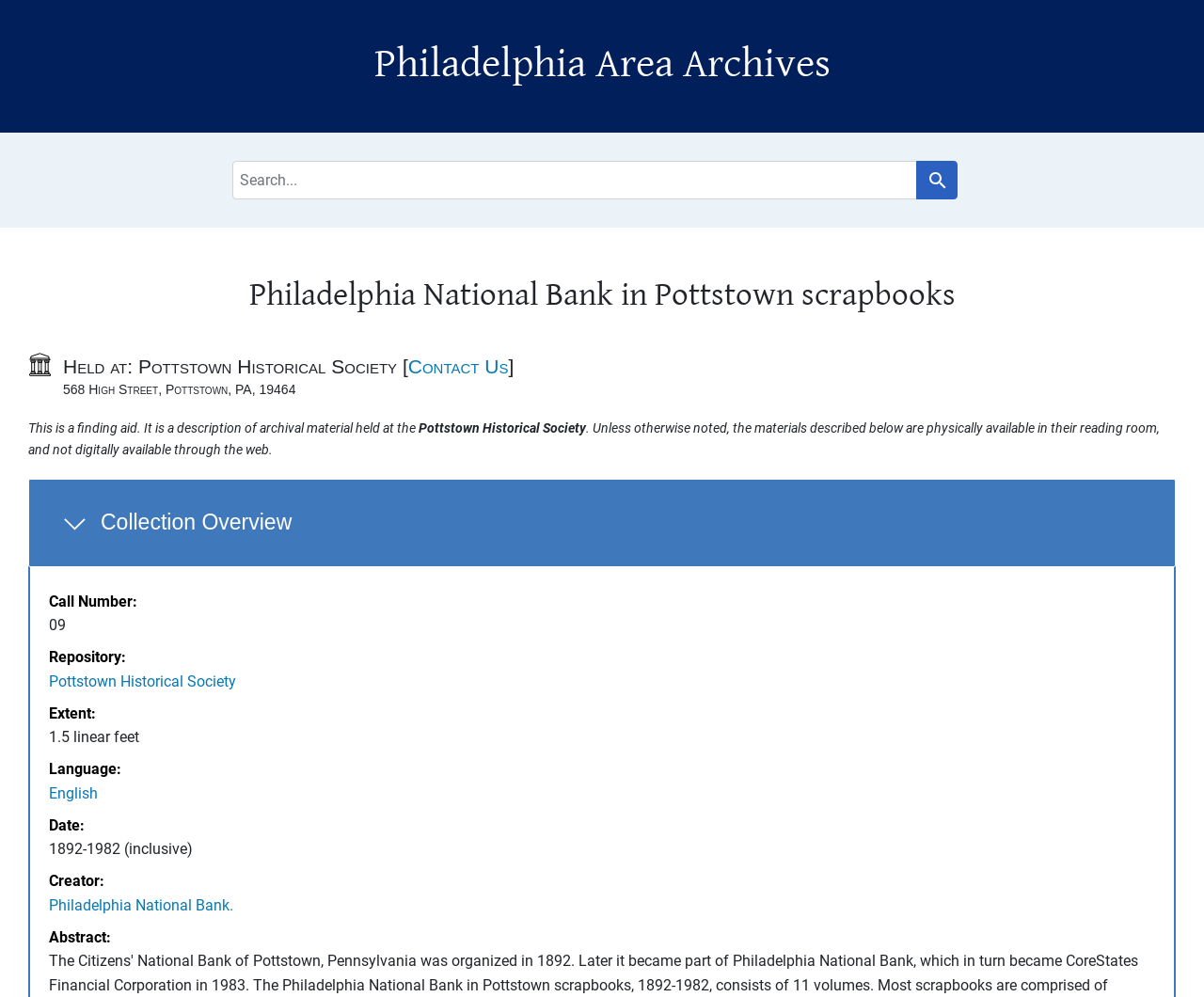Respond to the question below with a concise word or phrase:
What is the name of the bank in Pottstown?

Philadelphia National Bank